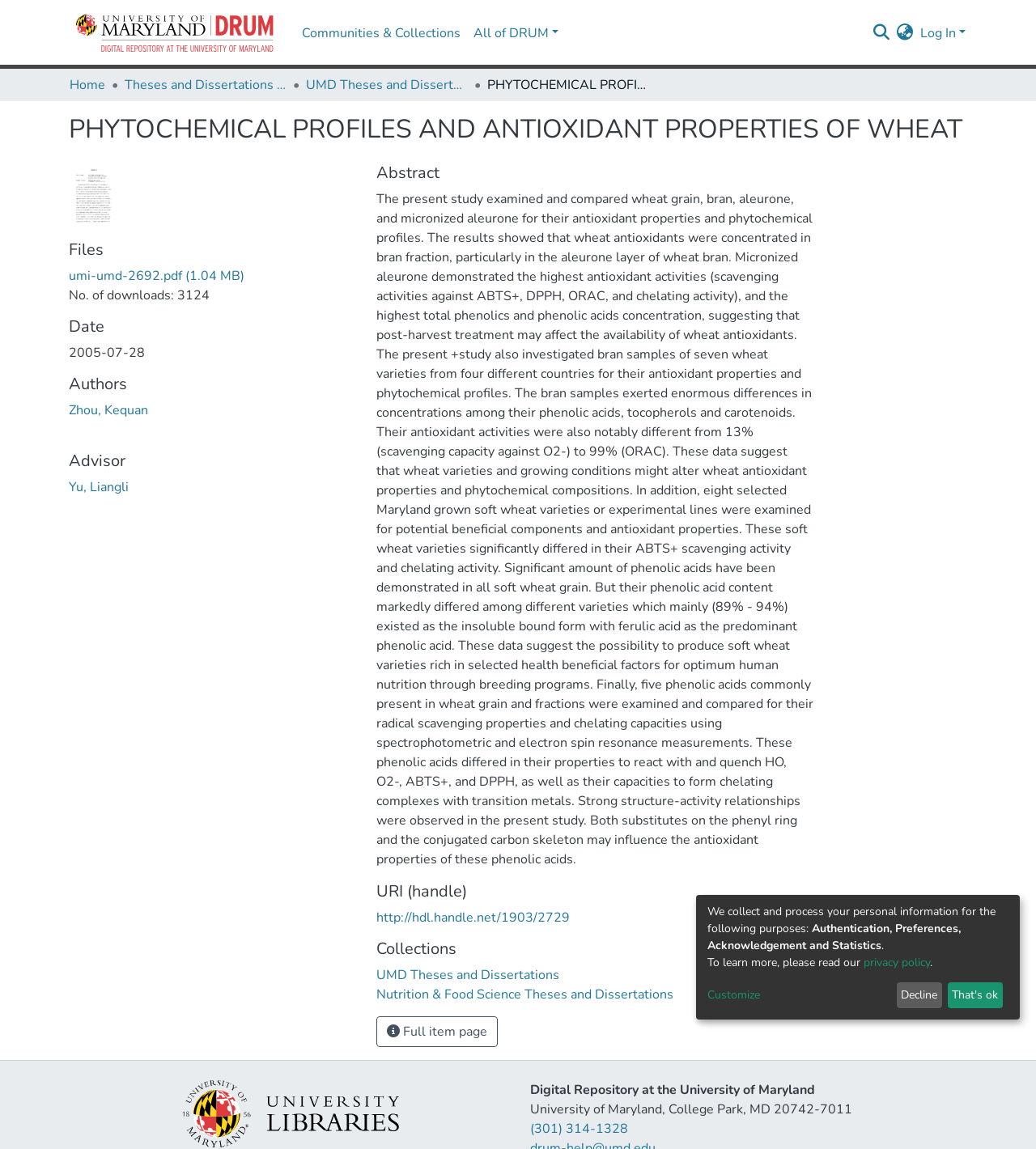Provide a brief response to the question using a single word or phrase: 
What is the date of the study?

2005-07-28